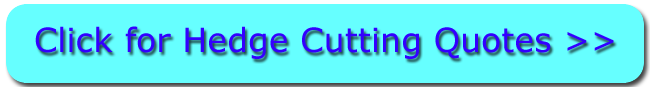Use a single word or phrase to answer the question: 
What color is the text on the button?

purple